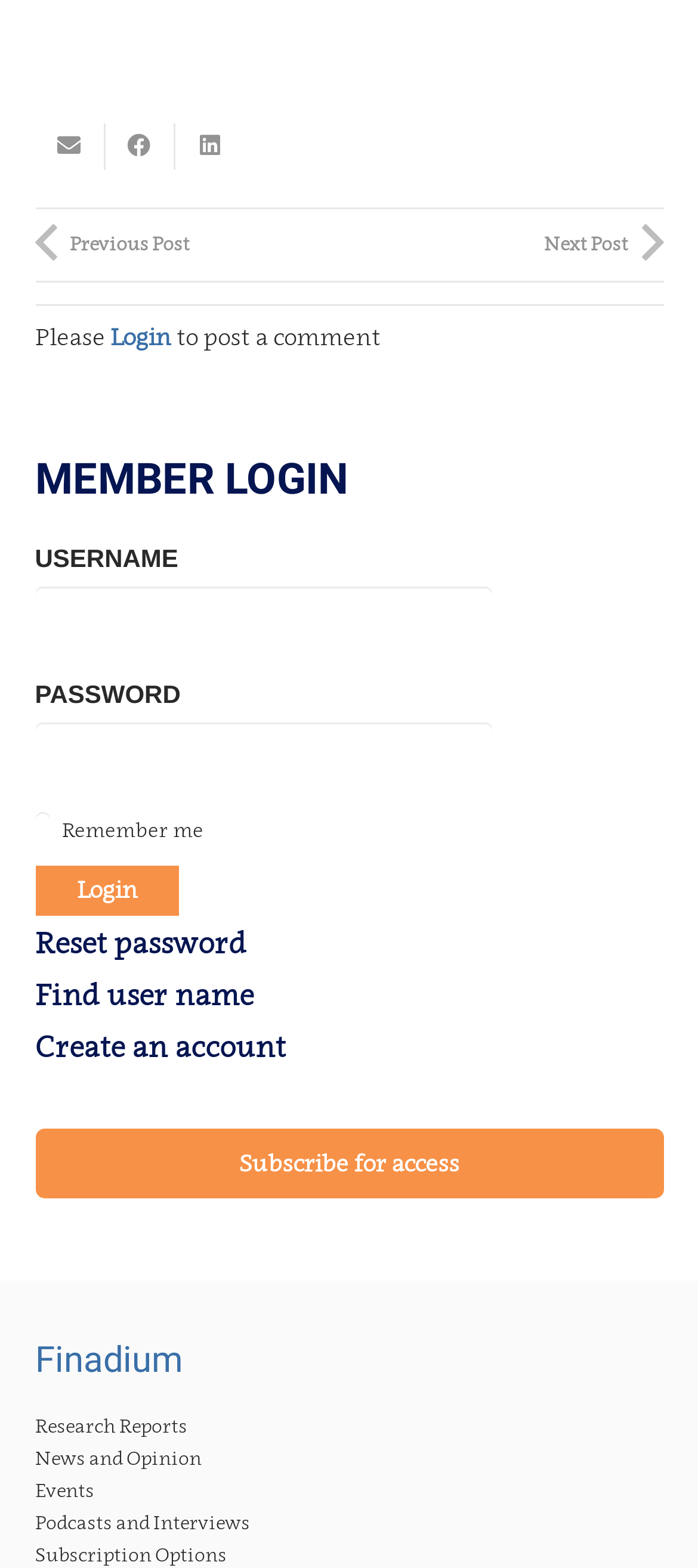Provide the bounding box coordinates of the section that needs to be clicked to accomplish the following instruction: "Click on the 'Create an account' link."

[0.05, 0.656, 0.409, 0.679]